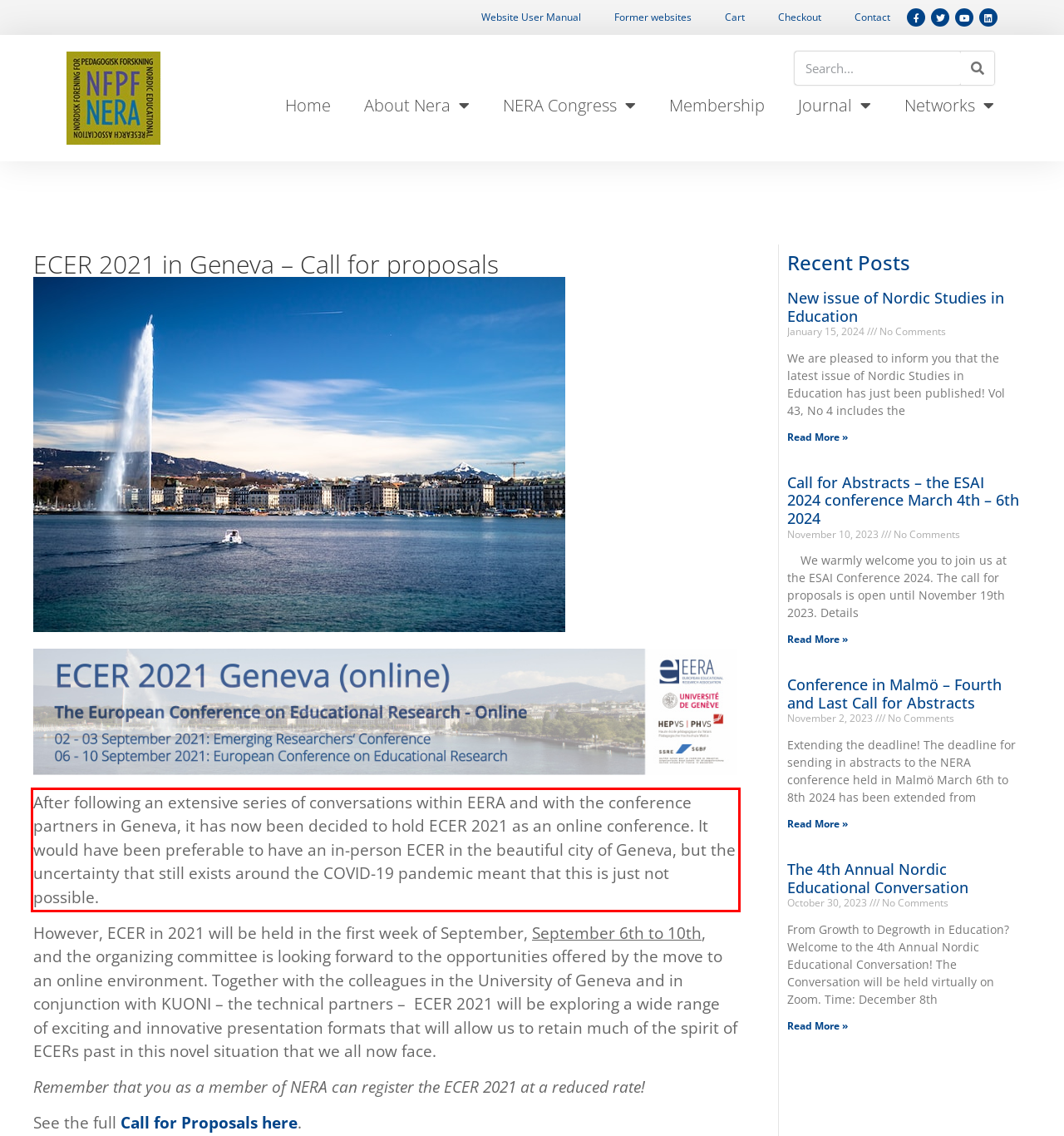Using the provided webpage screenshot, identify and read the text within the red rectangle bounding box.

After following an extensive series of conversations within EERA and with the conference partners in Geneva, it has now been decided to hold ECER 2021 as an online conference. It would have been preferable to have an in-person ECER in the beautiful city of Geneva, but the uncertainty that still exists around the COVID-19 pandemic meant that this is just not possible.